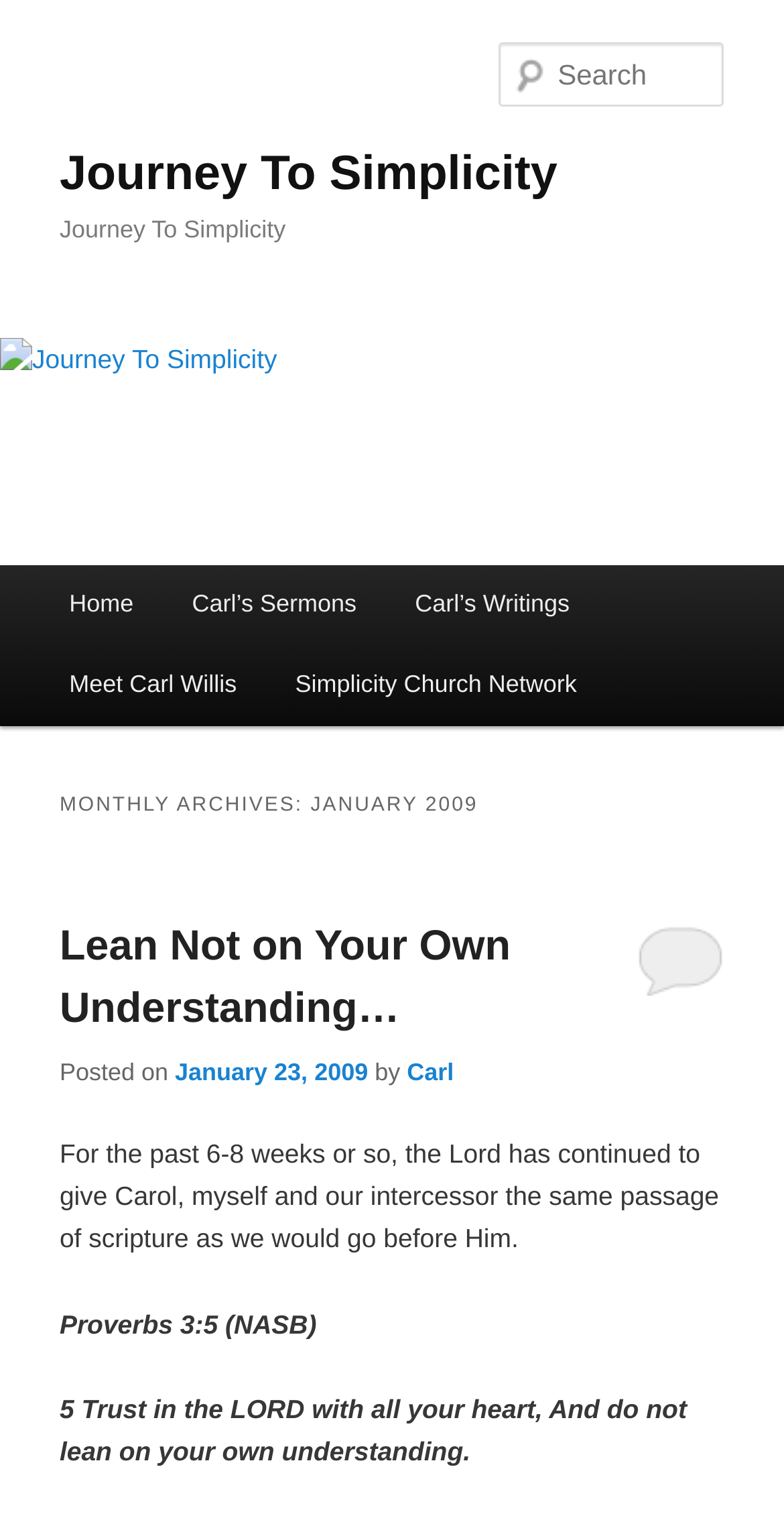Find the bounding box of the UI element described as follows: "parent_node: Journey To Simplicity".

[0.0, 0.223, 1.0, 0.372]